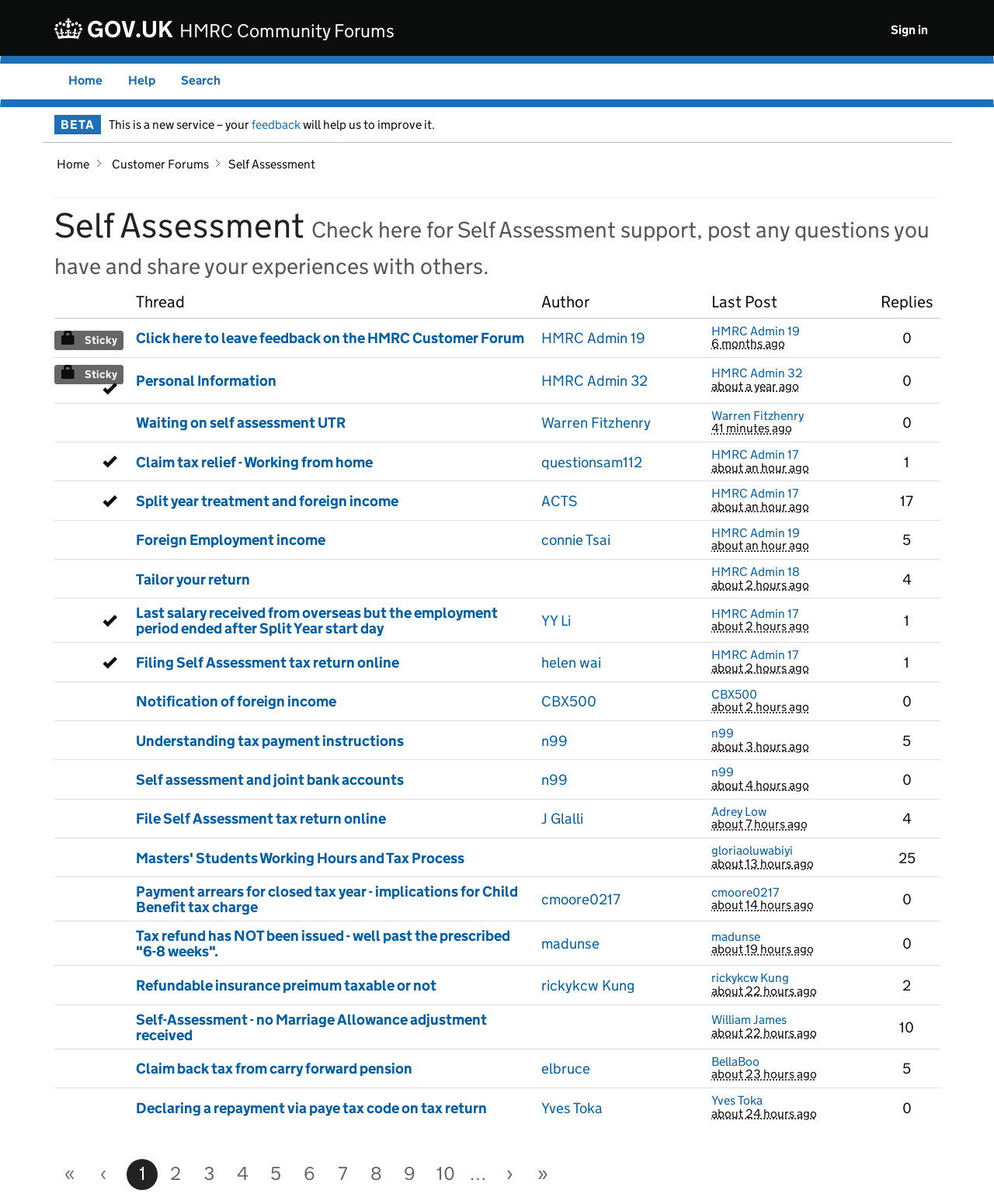What is the purpose of the 'Self Assessment' community forum?
Based on the image, please offer an in-depth response to the question.

I read the heading element with ID 137, which says 'Self Assessment - Check here for Self Assessment support, post any questions you have and share your experiences with others.' This indicates that the purpose of the forum is to provide support and a platform for users to share their experiences related to Self Assessment.